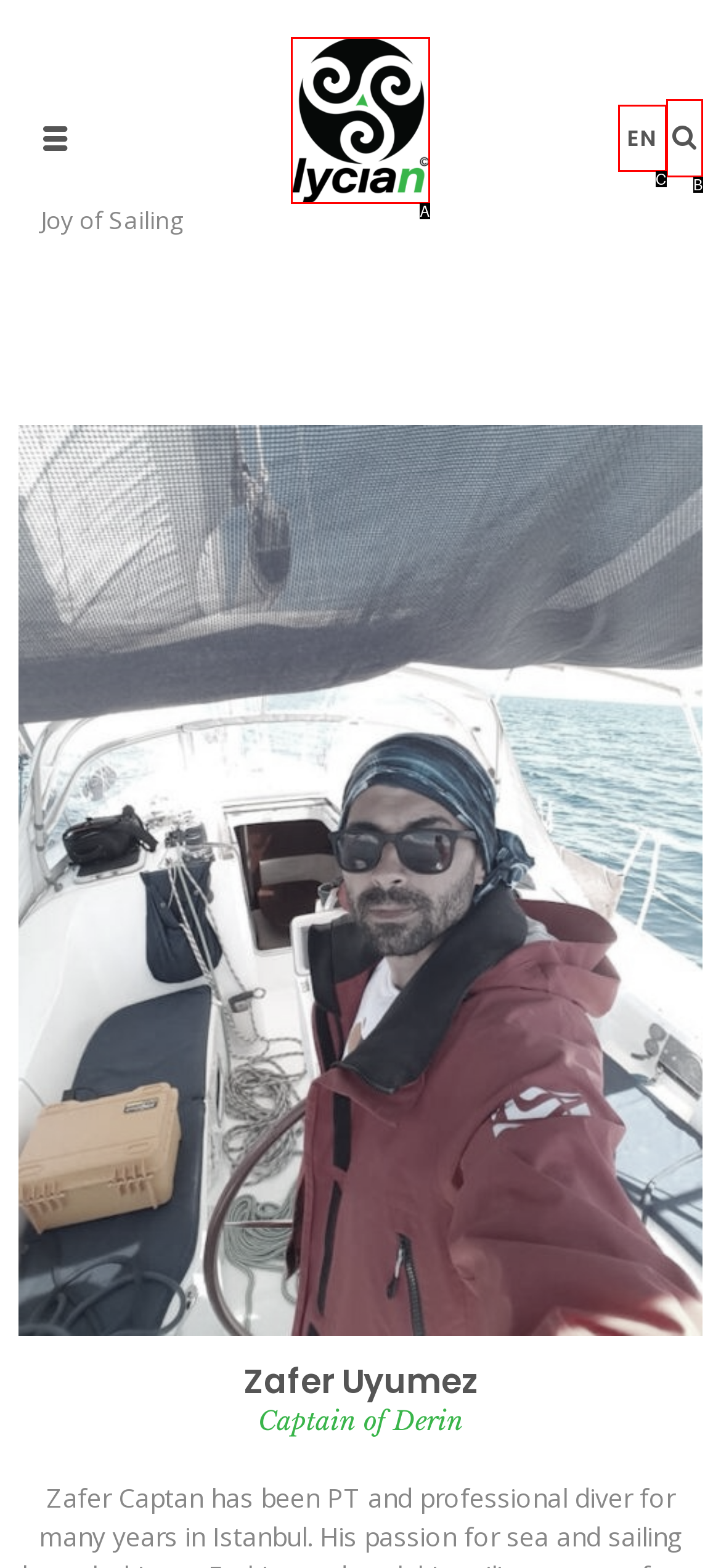Which option is described as follows: parent_node: EN
Answer with the letter of the matching option directly.

B